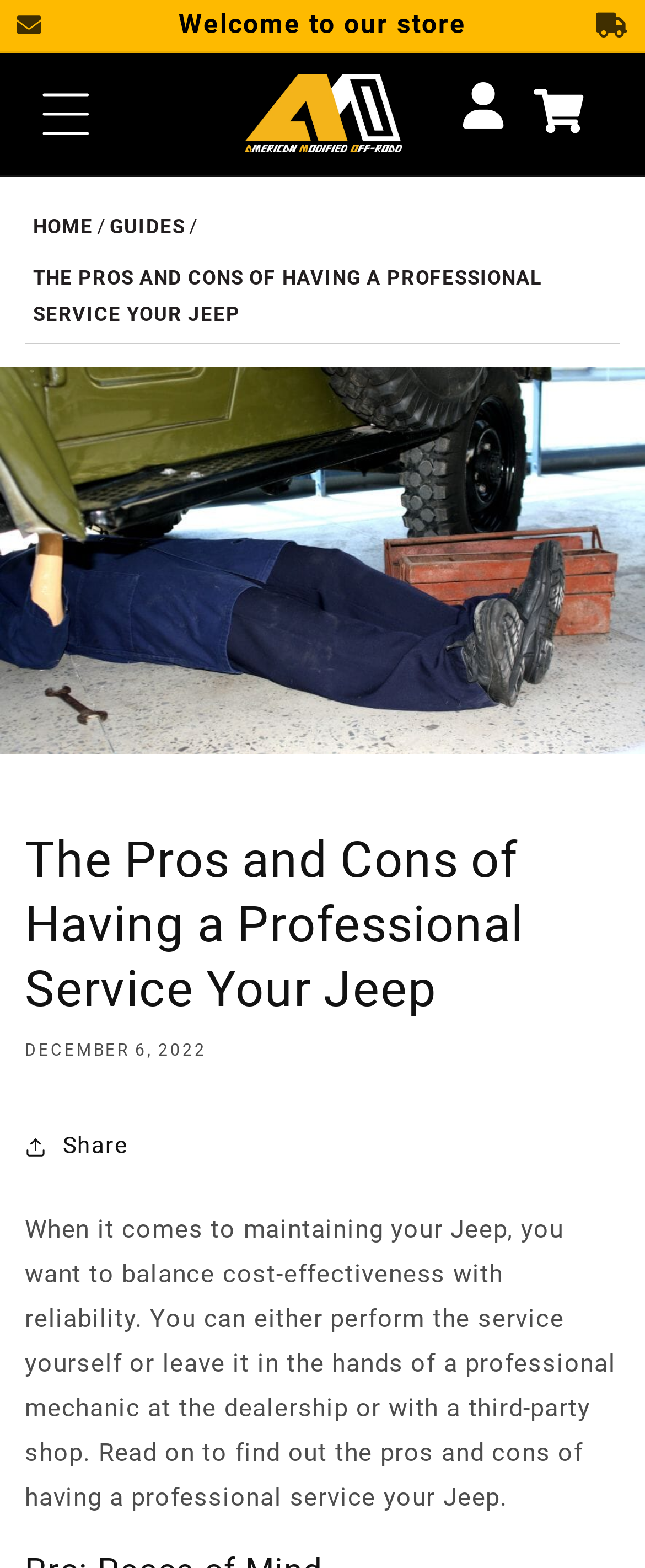What is the name of the website?
Using the visual information, answer the question in a single word or phrase.

AM Off-Road